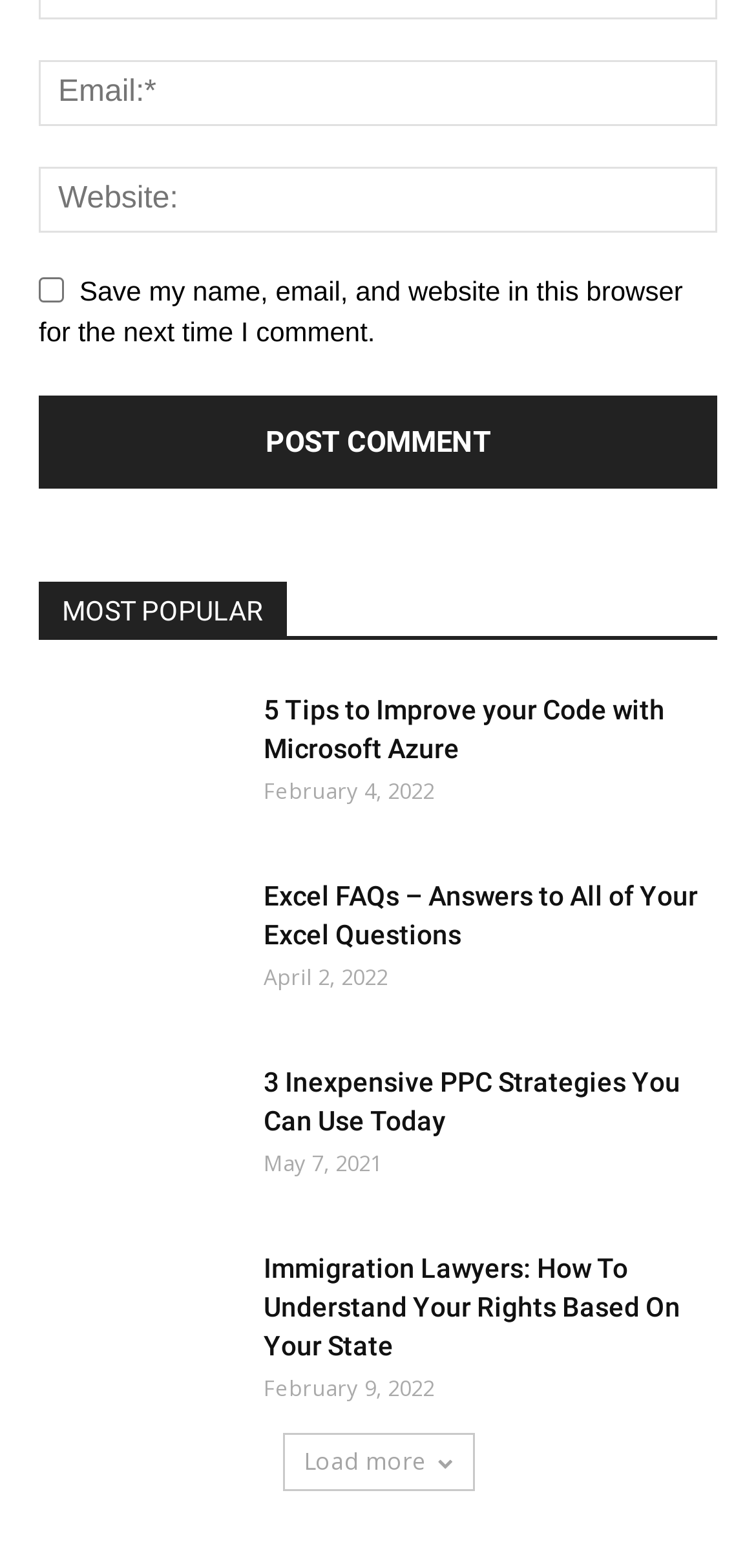Determine the bounding box coordinates of the section I need to click to execute the following instruction: "Check the post dated DECEMBER 31, 2015". Provide the coordinates as four float numbers between 0 and 1, i.e., [left, top, right, bottom].

None